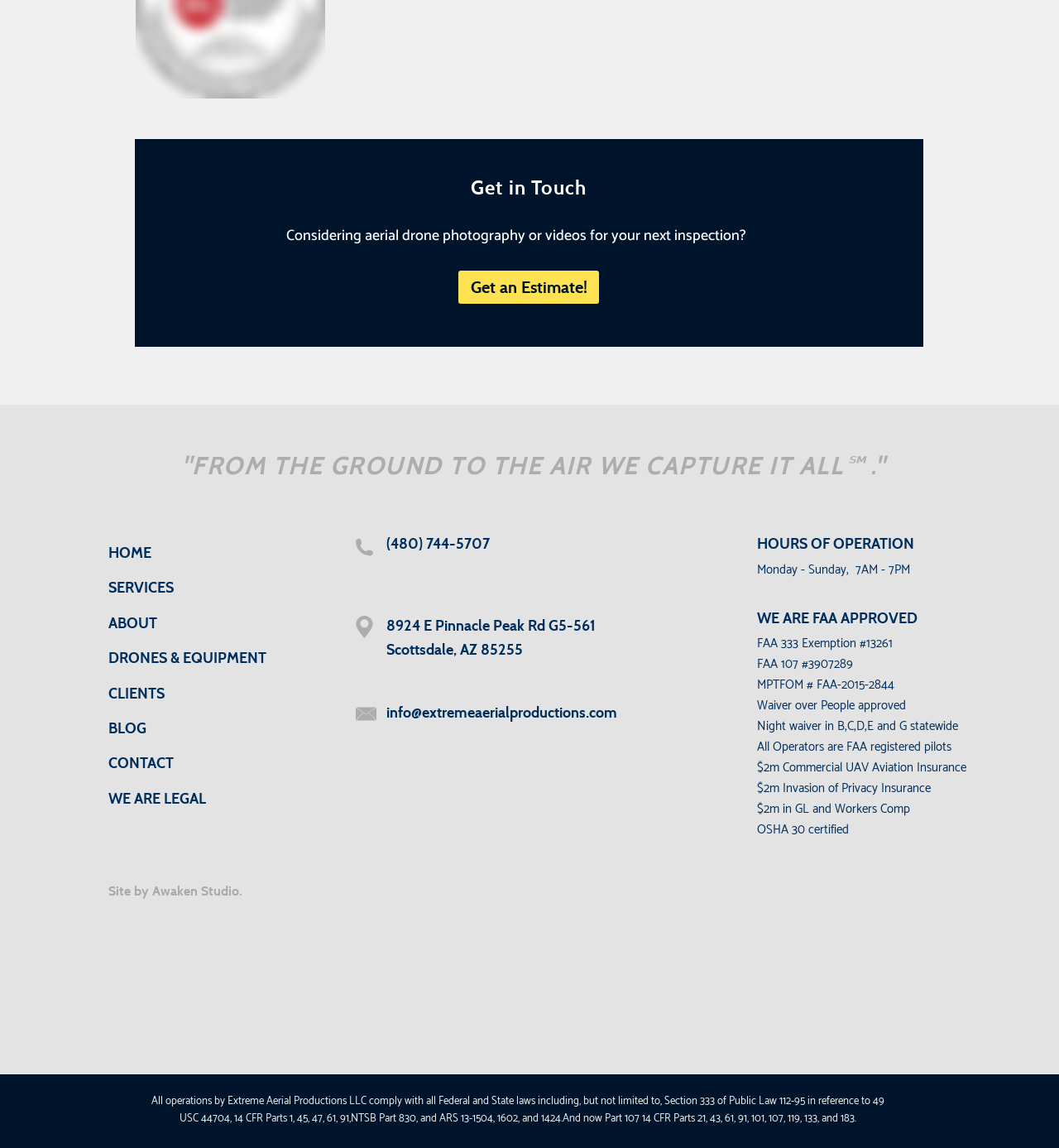Determine the bounding box for the UI element described here: "(480) 744-5707".

[0.365, 0.464, 0.462, 0.484]